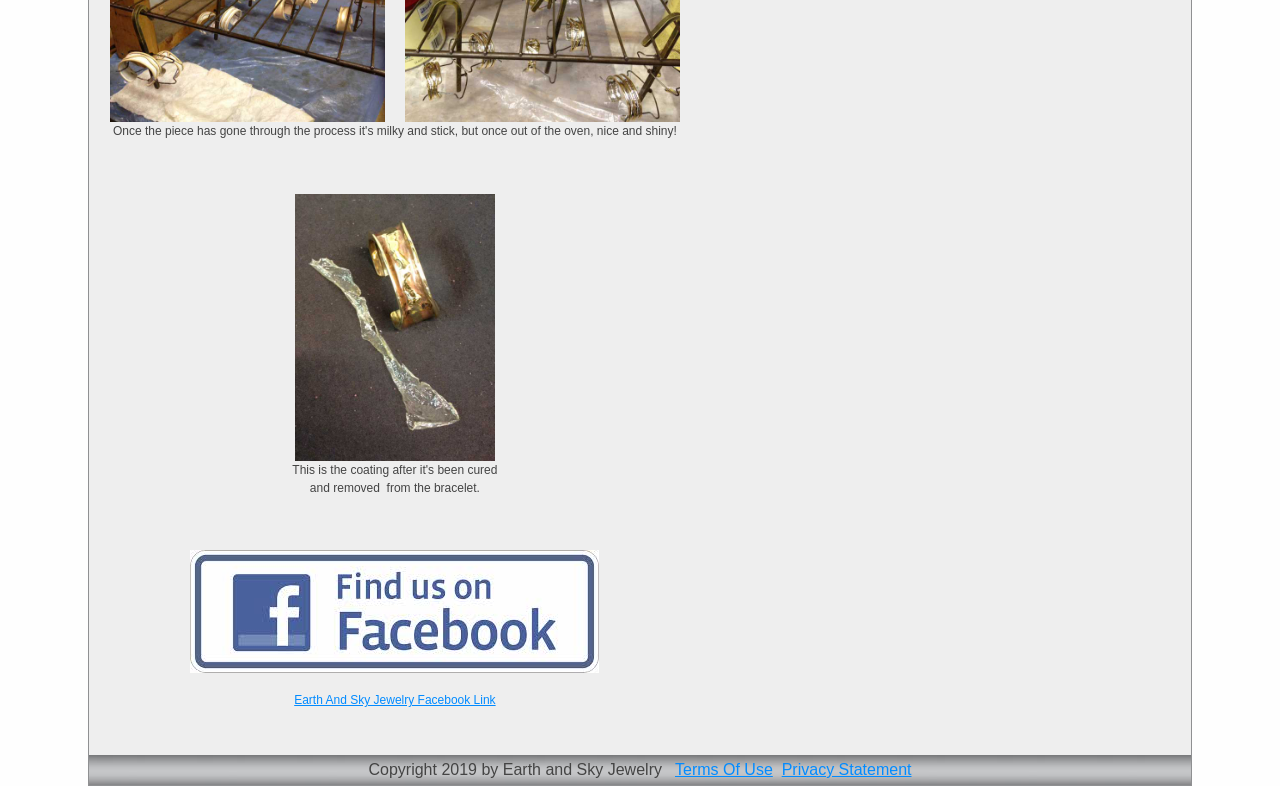Please find the bounding box for the UI component described as follows: "Privacy Statement".

[0.611, 0.968, 0.712, 0.99]